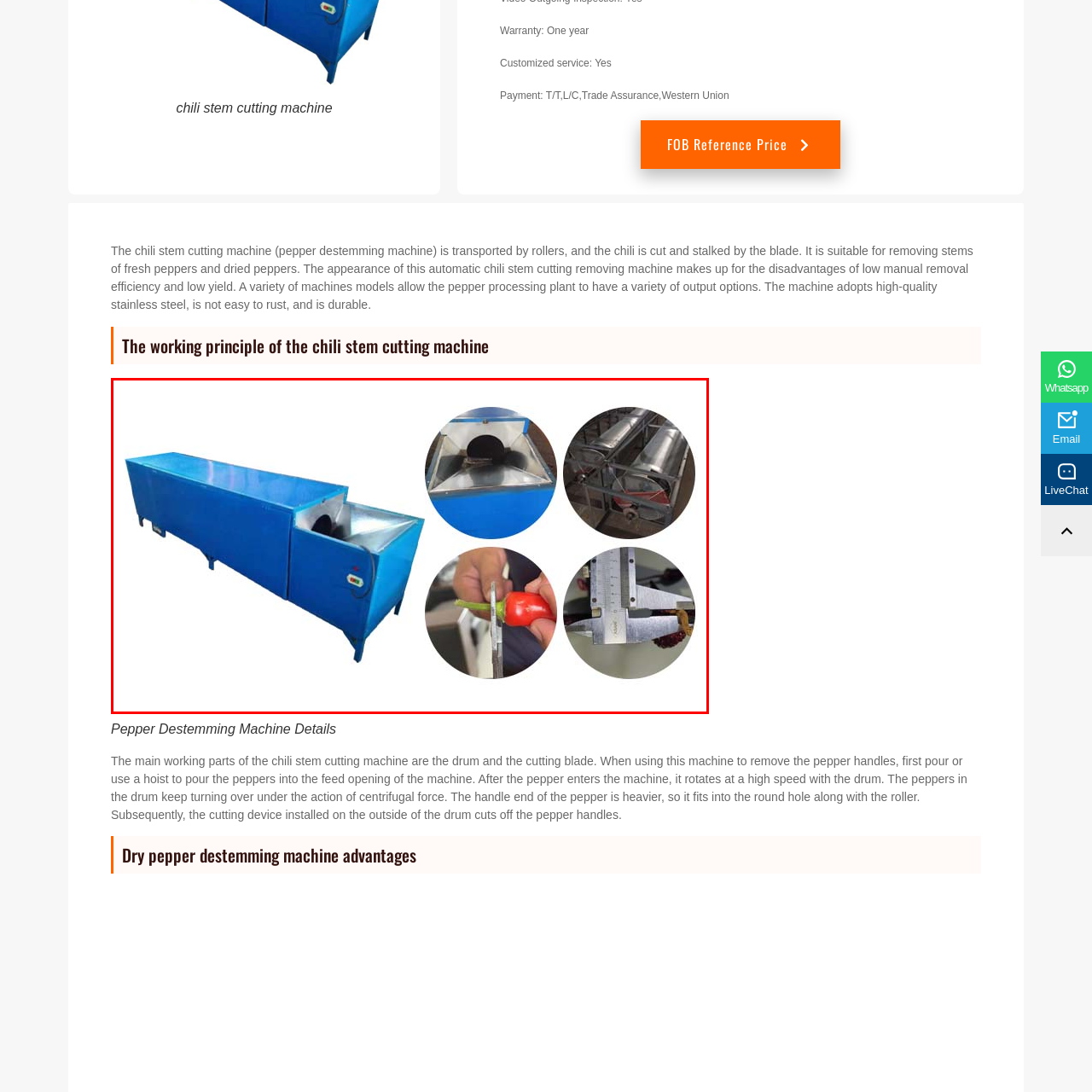Offer a comprehensive description of the image enclosed by the red box.

The image showcases a chili pepper destemming machine, an essential tool for processing both fresh and dried peppers. The main unit, depicted prominently, features a sleek blue design with a stainless steel feed opening that facilitates the efficient loading of peppers. Surrounding the central machine are detailed close-up images that highlight specific components, such as the cutting blade and the interior drum mechanism. These images emphasize the machine's advanced engineering, showcasing the internal cutting area and the precision involved in stem removal. This automatic machine significantly improves efficiency compared to manual methods, making it an advantageous choice for pepper processing plants aiming to enhance productivity and yield. The overall construction indicates durability and ease of use, essential for high-volume operations.